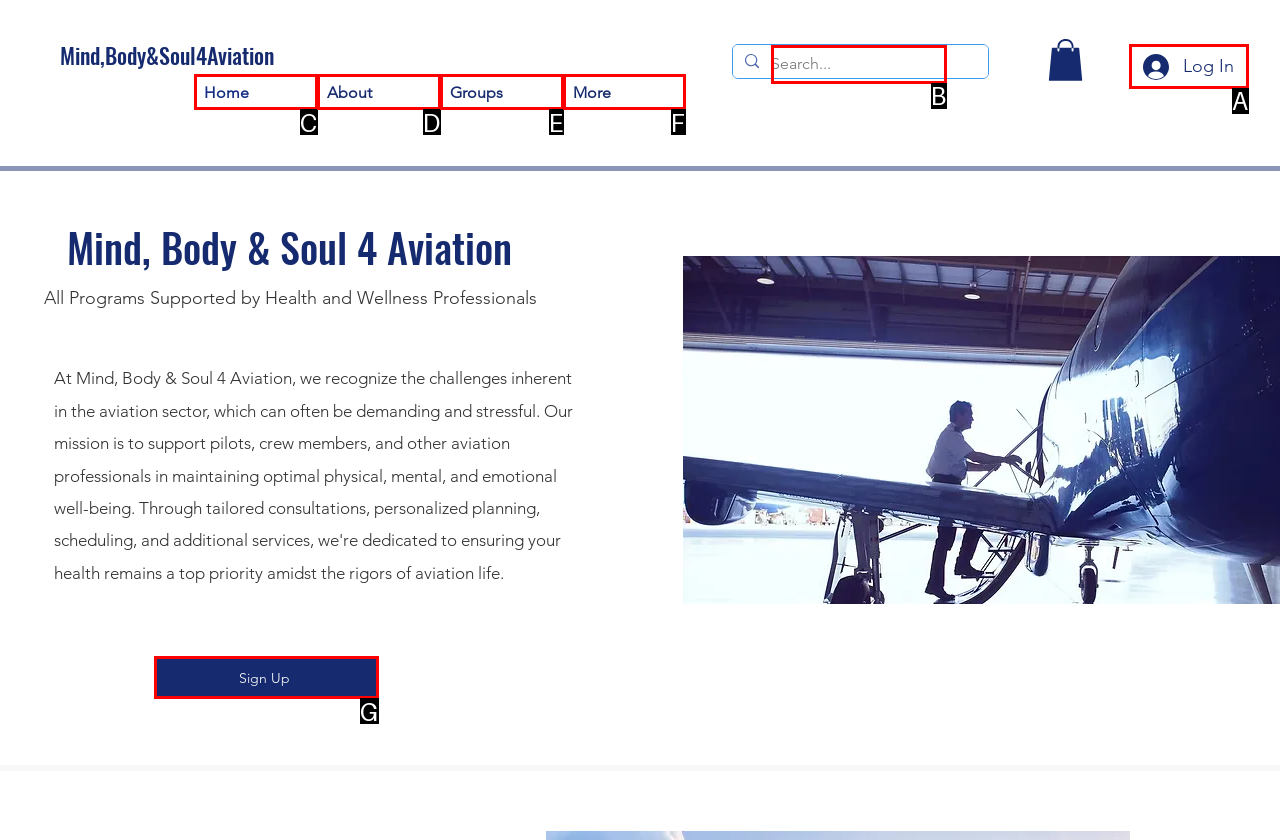Select the letter that corresponds to this element description: aria-label="Search..." name="q" placeholder="Search..."
Answer with the letter of the correct option directly.

B